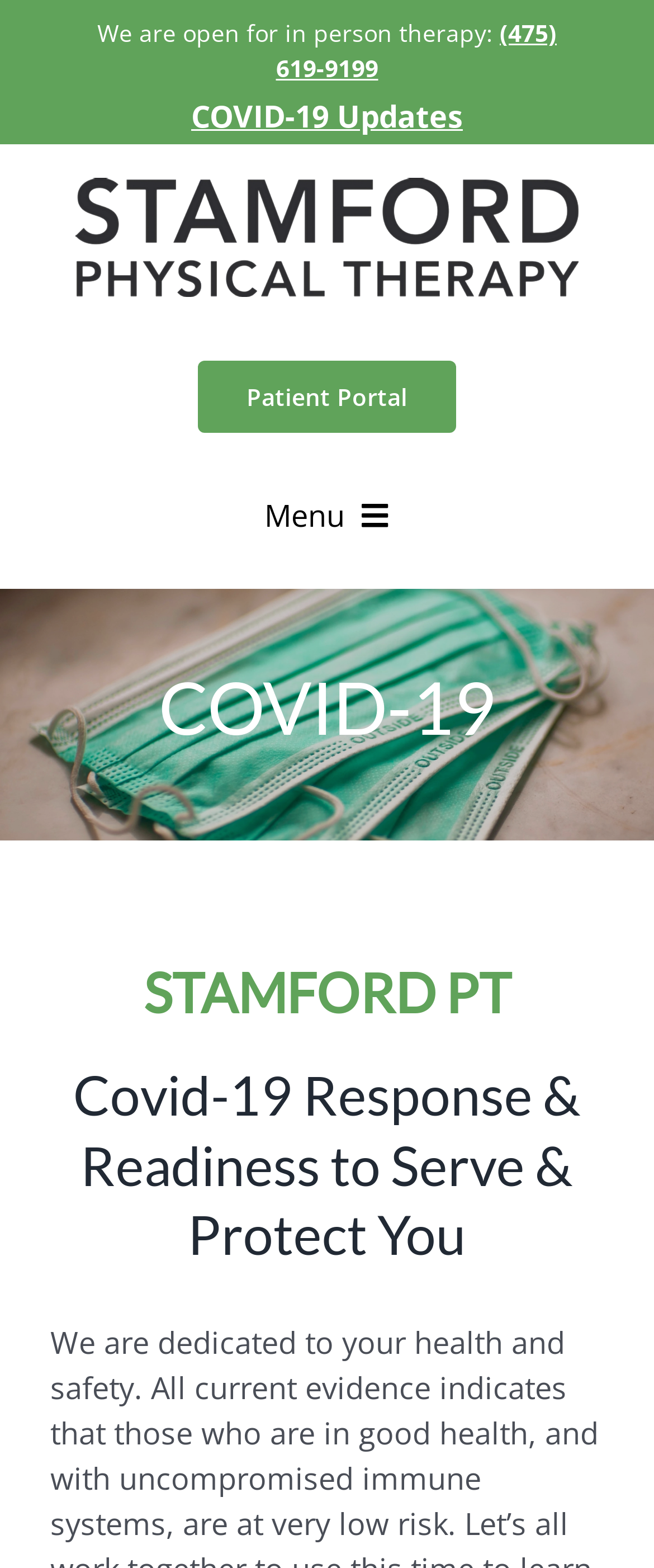Identify the coordinates of the bounding box for the element that must be clicked to accomplish the instruction: "Read about the mission".

[0.0, 0.554, 0.5, 0.613]